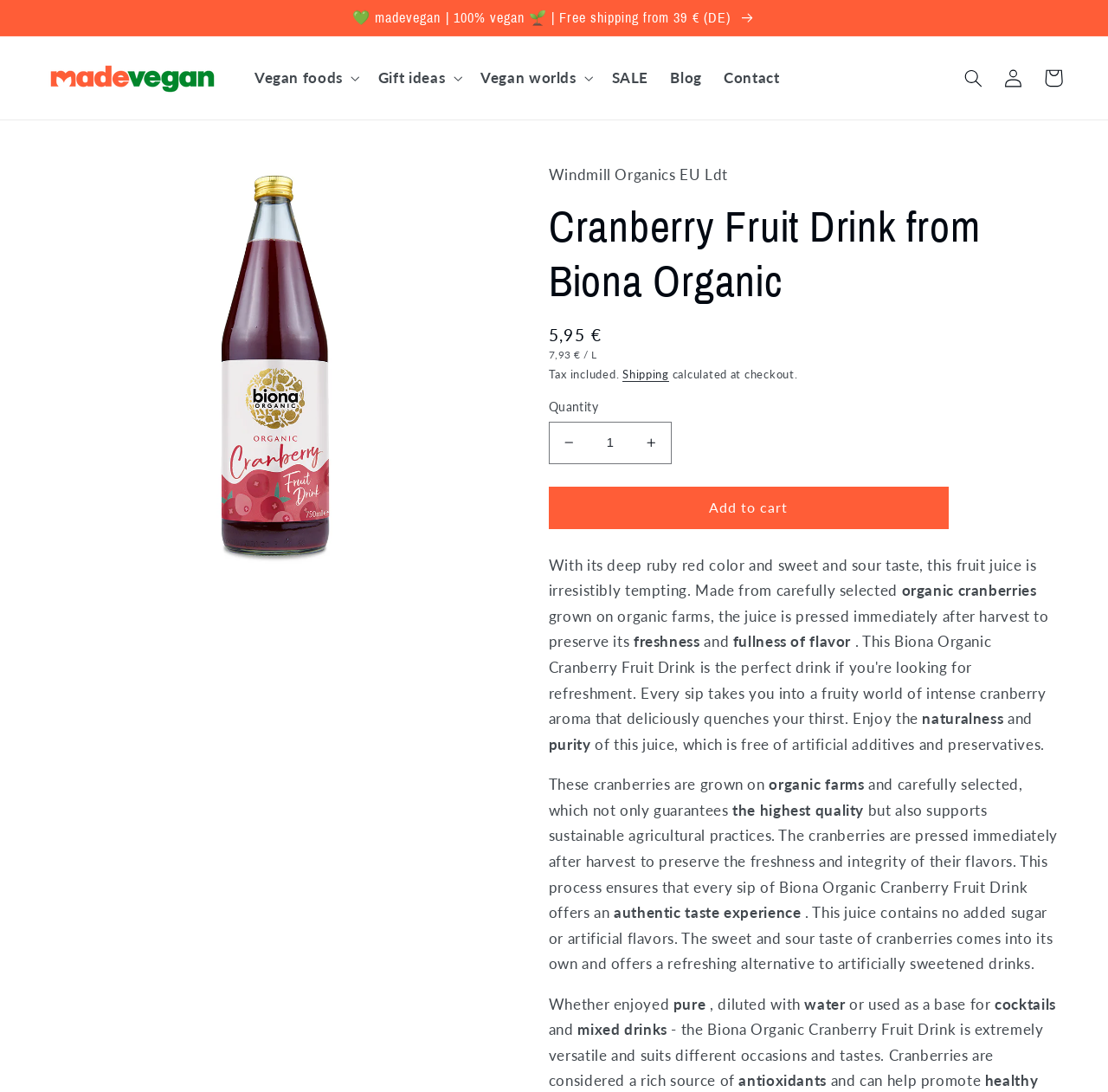What is the name of the product?
Using the information from the image, provide a comprehensive answer to the question.

I found the name of the product by looking at the heading element on the webpage, which says 'Cranberry Fruit Drink from Biona Organic'.